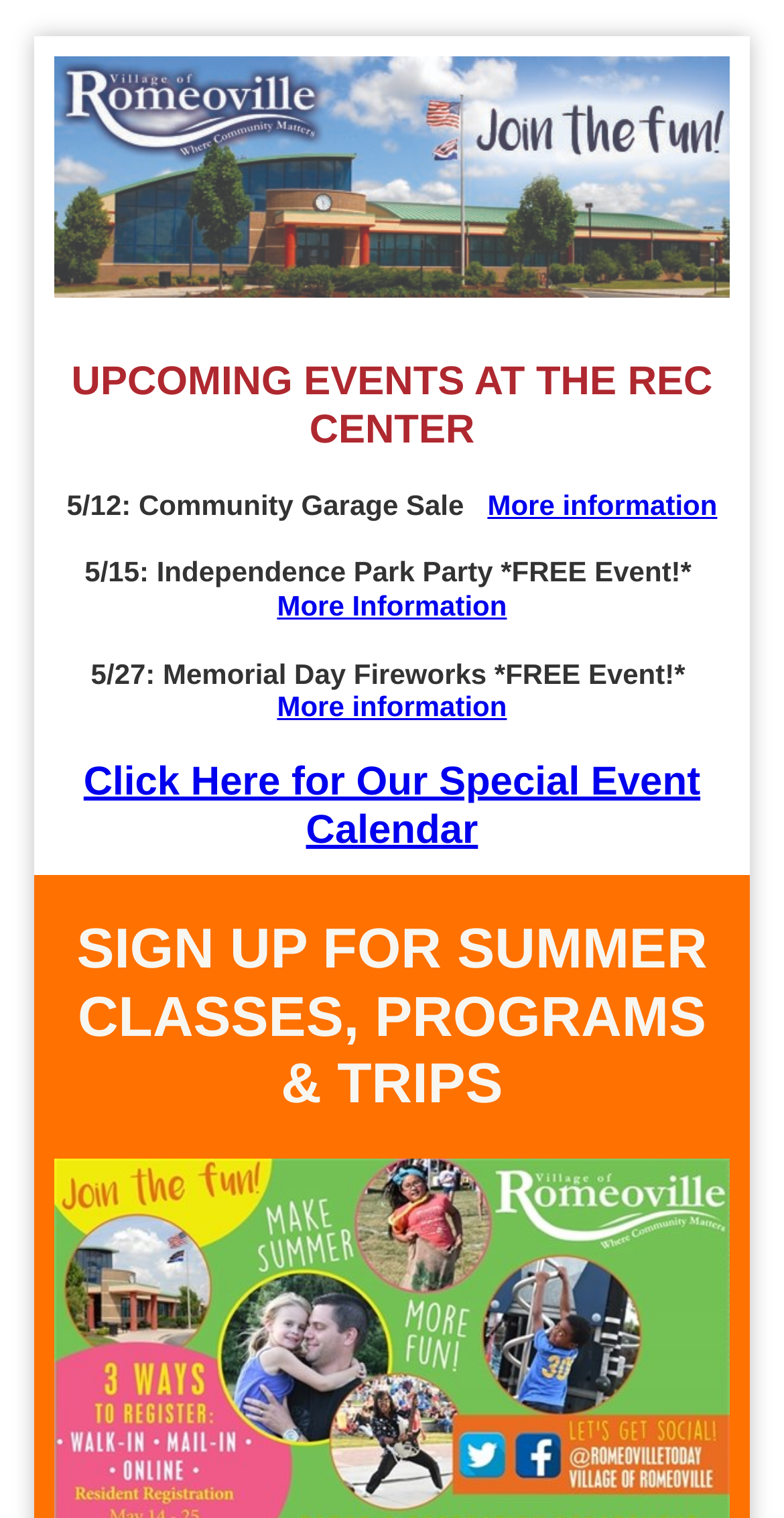Create an elaborate caption that covers all aspects of the webpage.

The webpage is divided into three main sections. At the top, there is a section with a "Parks & Rec" title, accompanied by an image and a link. Below this section, there is a larger section that lists upcoming events at the Rec Center. This section has a heading "UPCOMING EVENTS AT THE REC CENTER" and lists three events: a Community Garage Sale on 5/12, an Independence Park Party on 5/15, and Memorial Day Fireworks on 5/27. Each event has a brief description and a "More information" link. There is also a link to a Special Event Calendar at the bottom of this section.

The third section is located at the bottom of the page and has a heading "SIGN UP FOR SUMMER CLASSES, PROGRAMS & TRIPS". This section appears to be a call to action, encouraging users to sign up for summer activities.